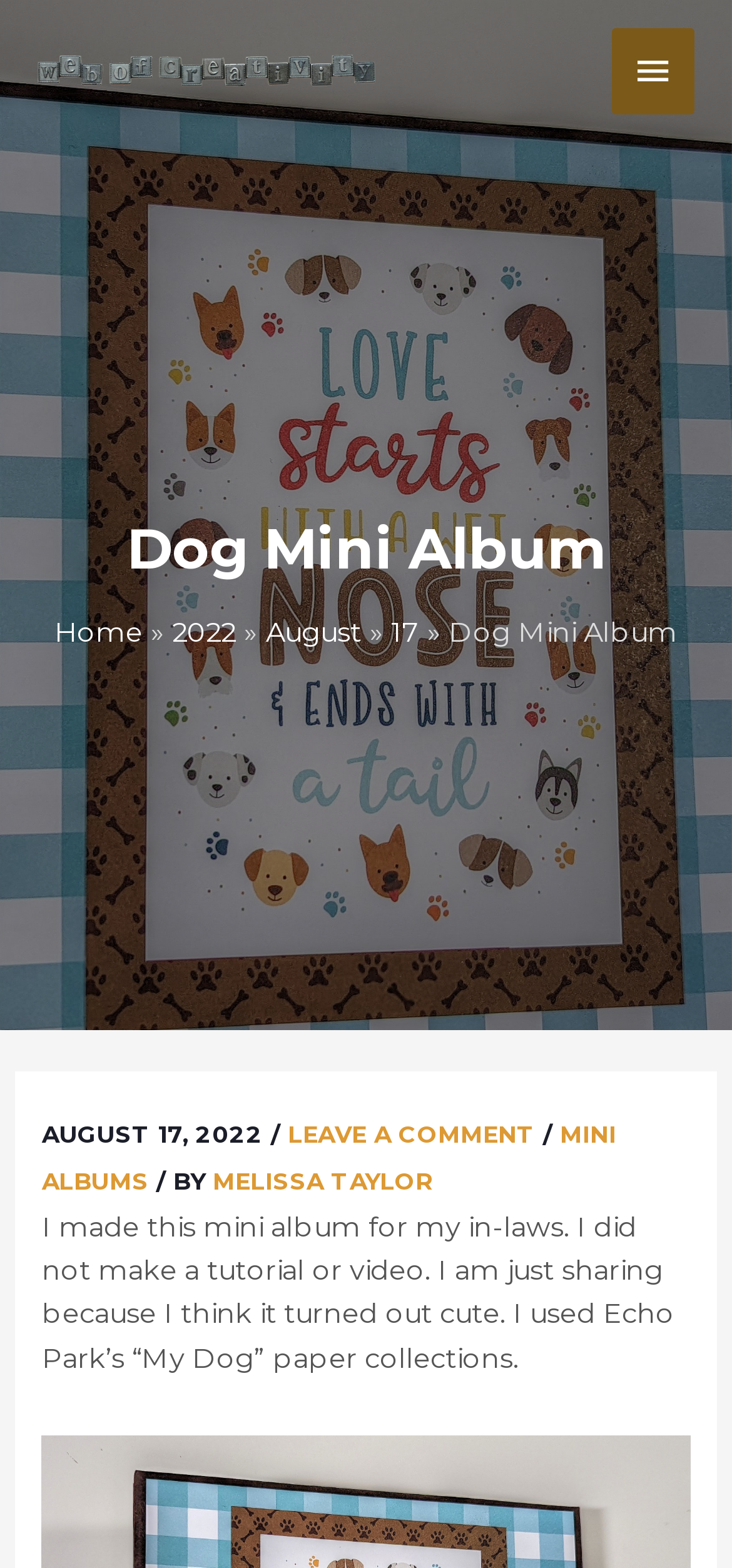Extract the main headline from the webpage and generate its text.

Dog Mini Album